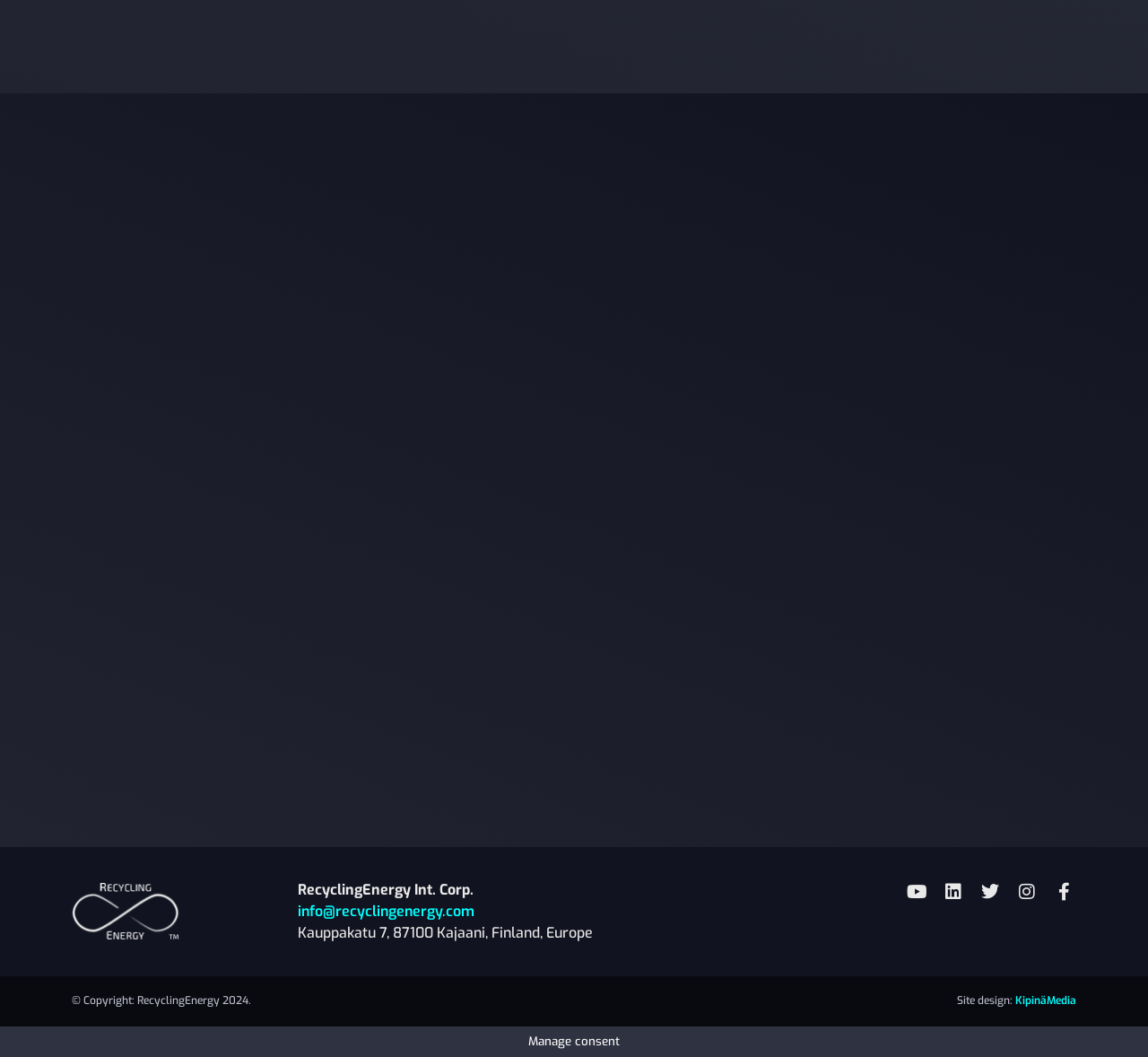Provide the bounding box coordinates of the section that needs to be clicked to accomplish the following instruction: "Visit RecyclingEnergy homepage."

[0.062, 0.835, 0.156, 0.889]